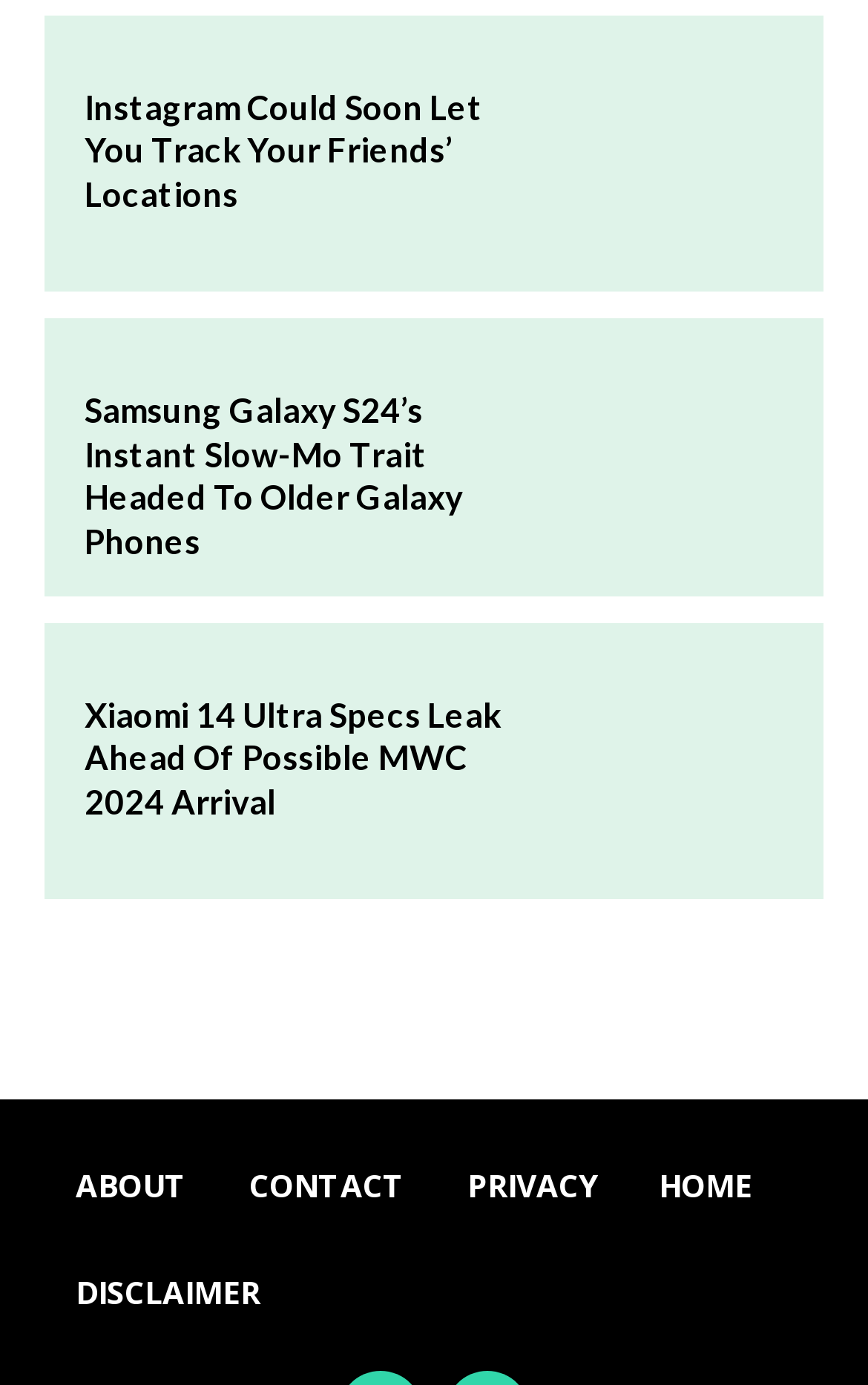Please identify the bounding box coordinates of where to click in order to follow the instruction: "Email sales@kingfordpcb.com".

None